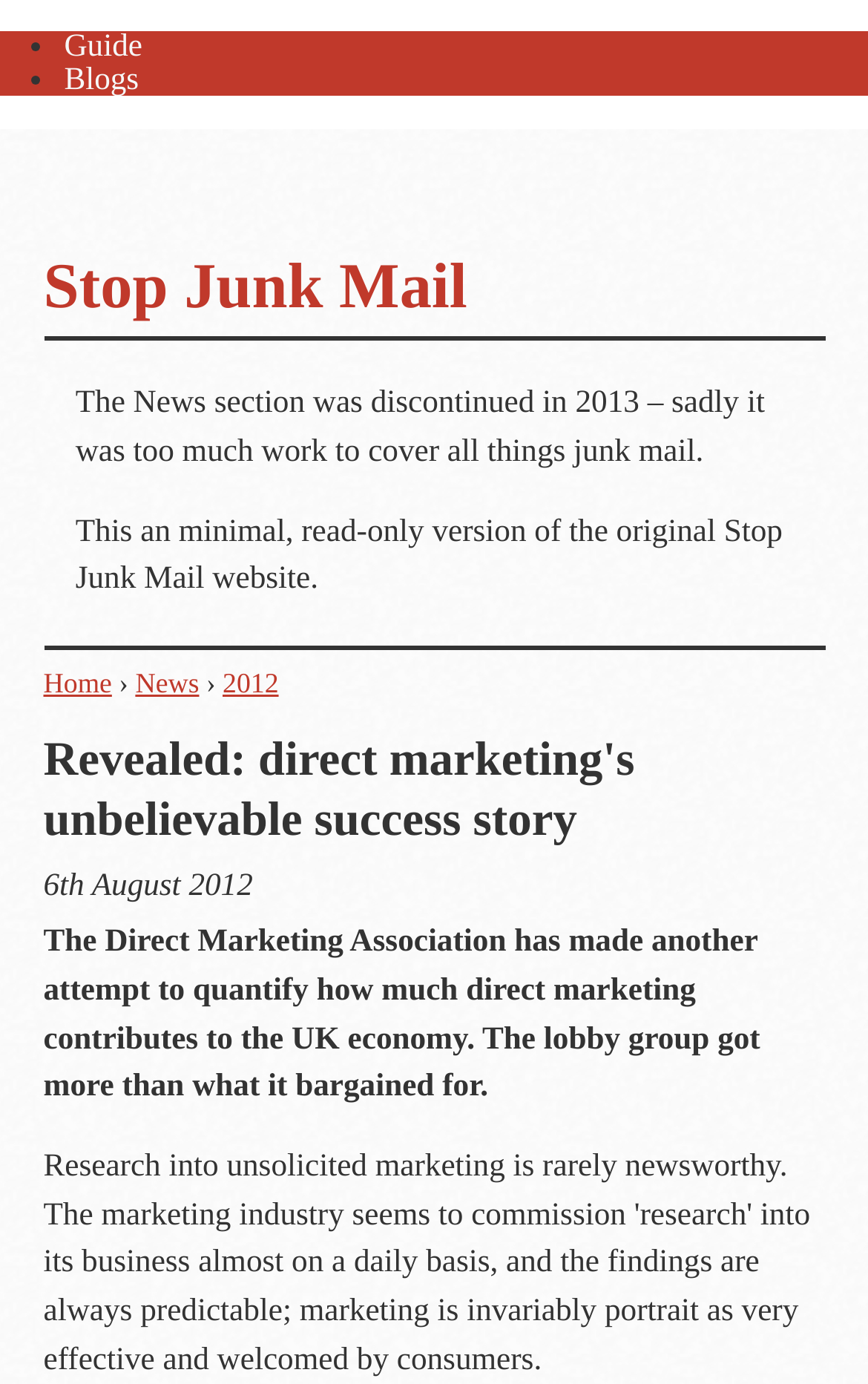How many headings are there on the webpage?
Provide a detailed and well-explained answer to the question.

I counted the number of heading elements on the webpage, which are 'Main menu', 'Stop Junk Mail', and 'Revealed: direct marketing's unbelievable success story', therefore there are 3 headings on the webpage.